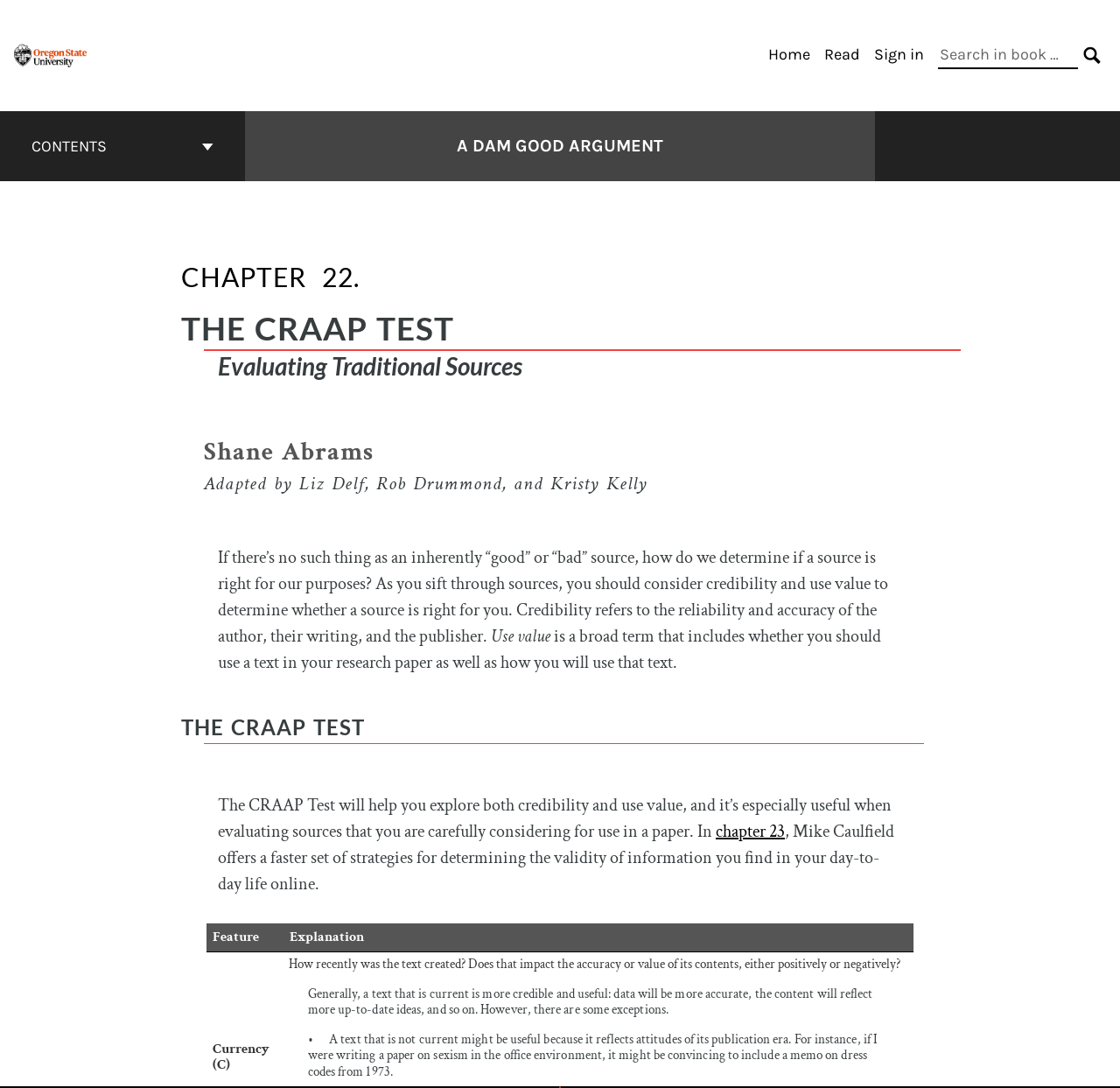Determine the bounding box coordinates of the clickable area required to perform the following instruction: "Go to the cover page of A Dam Good Argument". The coordinates should be represented as four float numbers between 0 and 1: [left, top, right, bottom].

[0.408, 0.122, 0.592, 0.146]